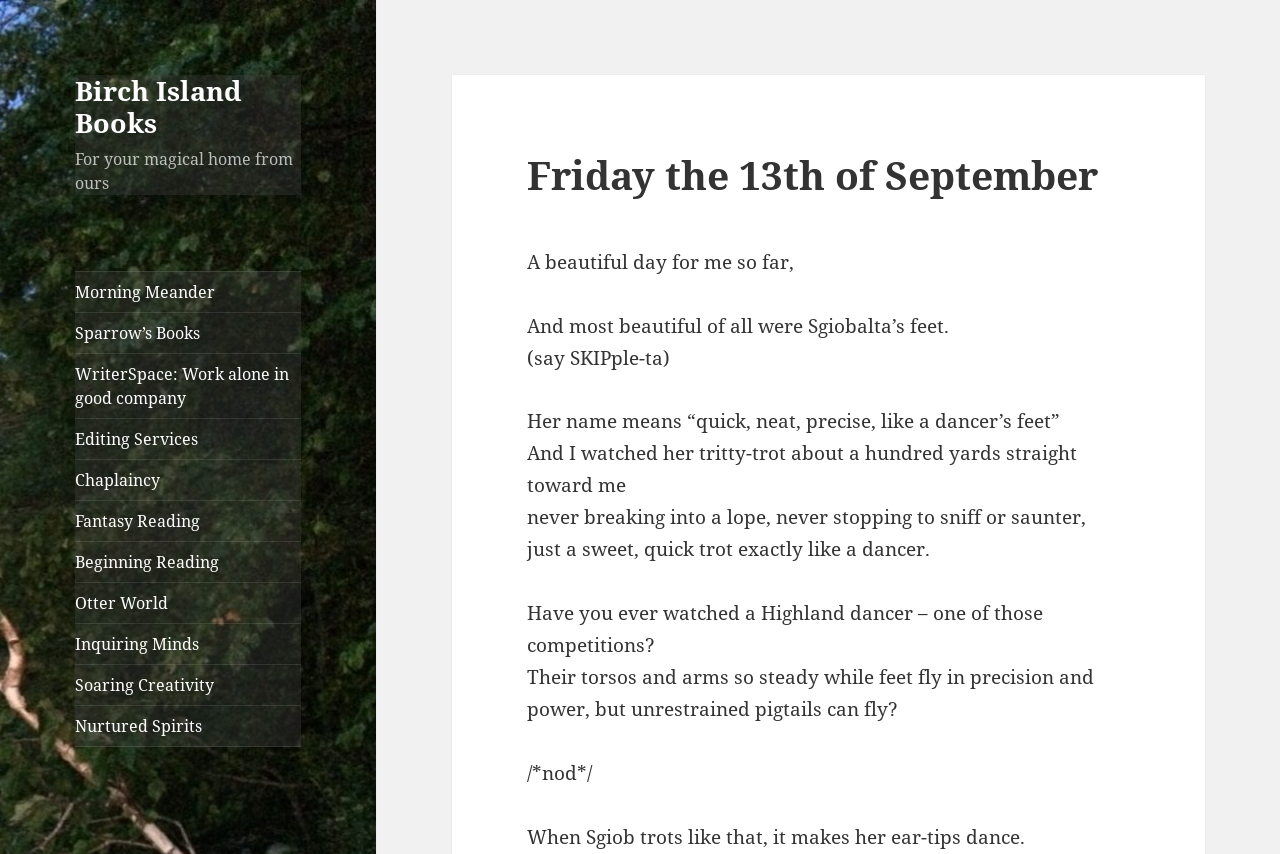Please extract the primary headline from the webpage.

Friday the 13th of September